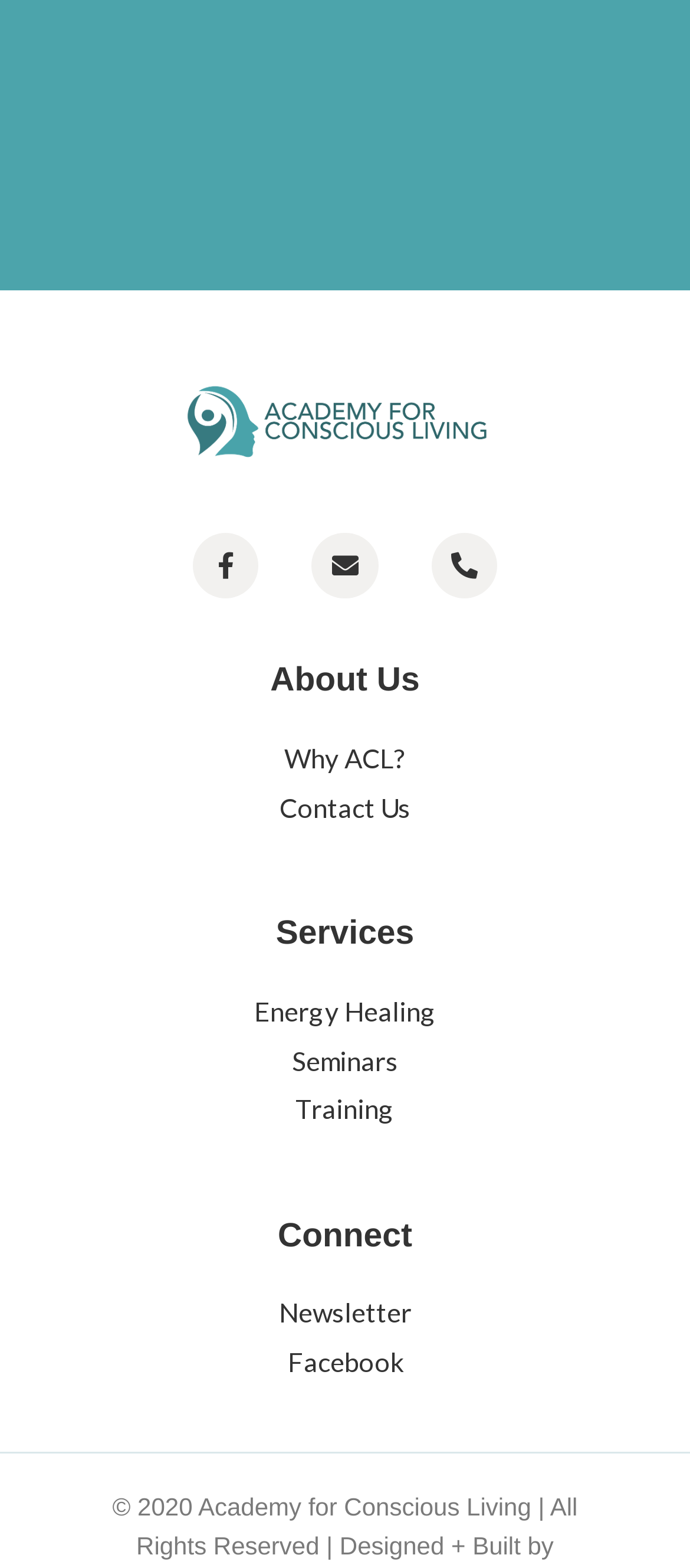Ascertain the bounding box coordinates for the UI element detailed here: "Training". The coordinates should be provided as [left, top, right, bottom] with each value being a float between 0 and 1.

[0.051, 0.694, 0.949, 0.72]